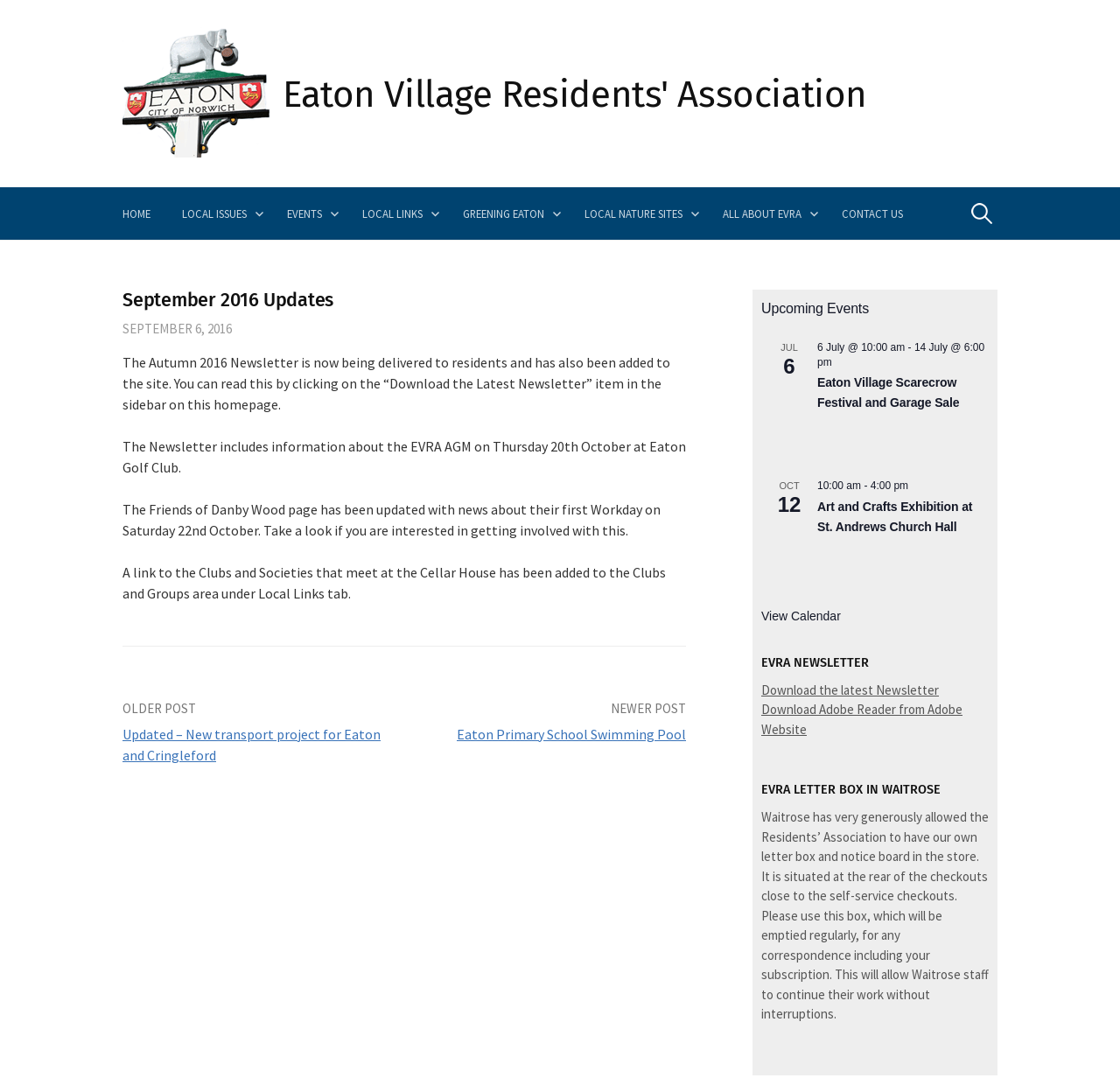Identify the bounding box coordinates of the area that should be clicked in order to complete the given instruction: "View the calendar". The bounding box coordinates should be four float numbers between 0 and 1, i.e., [left, top, right, bottom].

[0.68, 0.565, 0.751, 0.579]